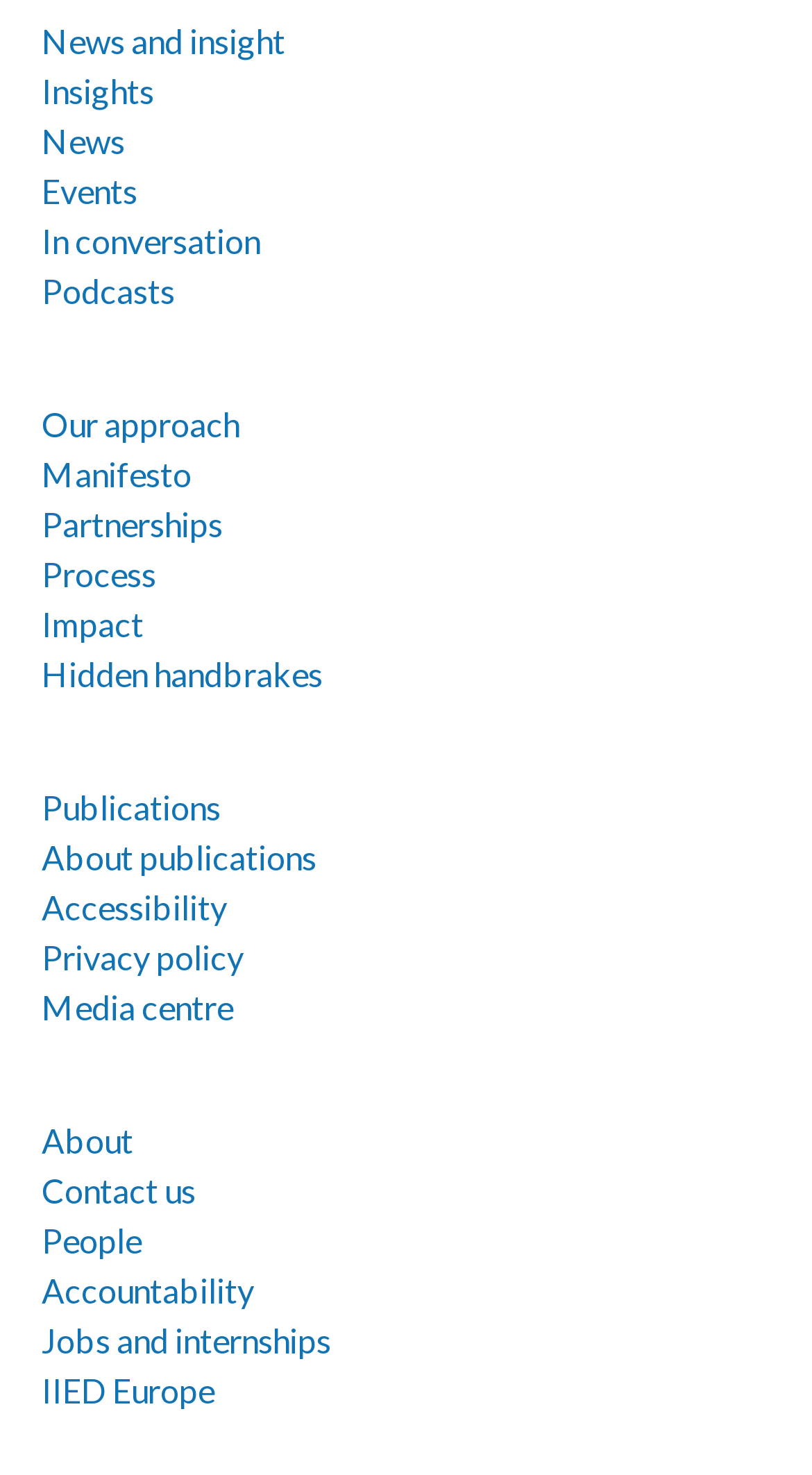Please predict the bounding box coordinates of the element's region where a click is necessary to complete the following instruction: "View news and insights". The coordinates should be represented by four float numbers between 0 and 1, i.e., [left, top, right, bottom].

[0.051, 0.014, 0.351, 0.041]